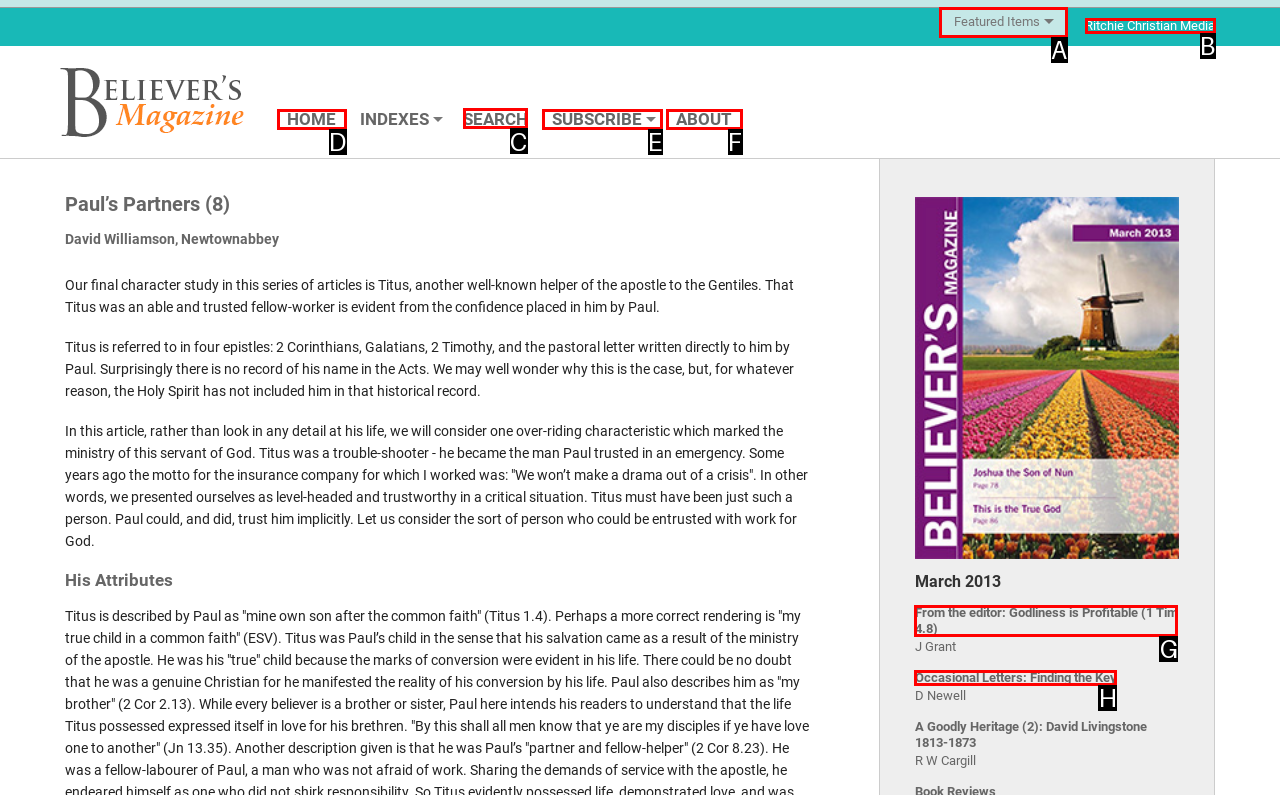Identify the HTML element I need to click to complete this task: Search for something Provide the option's letter from the available choices.

C